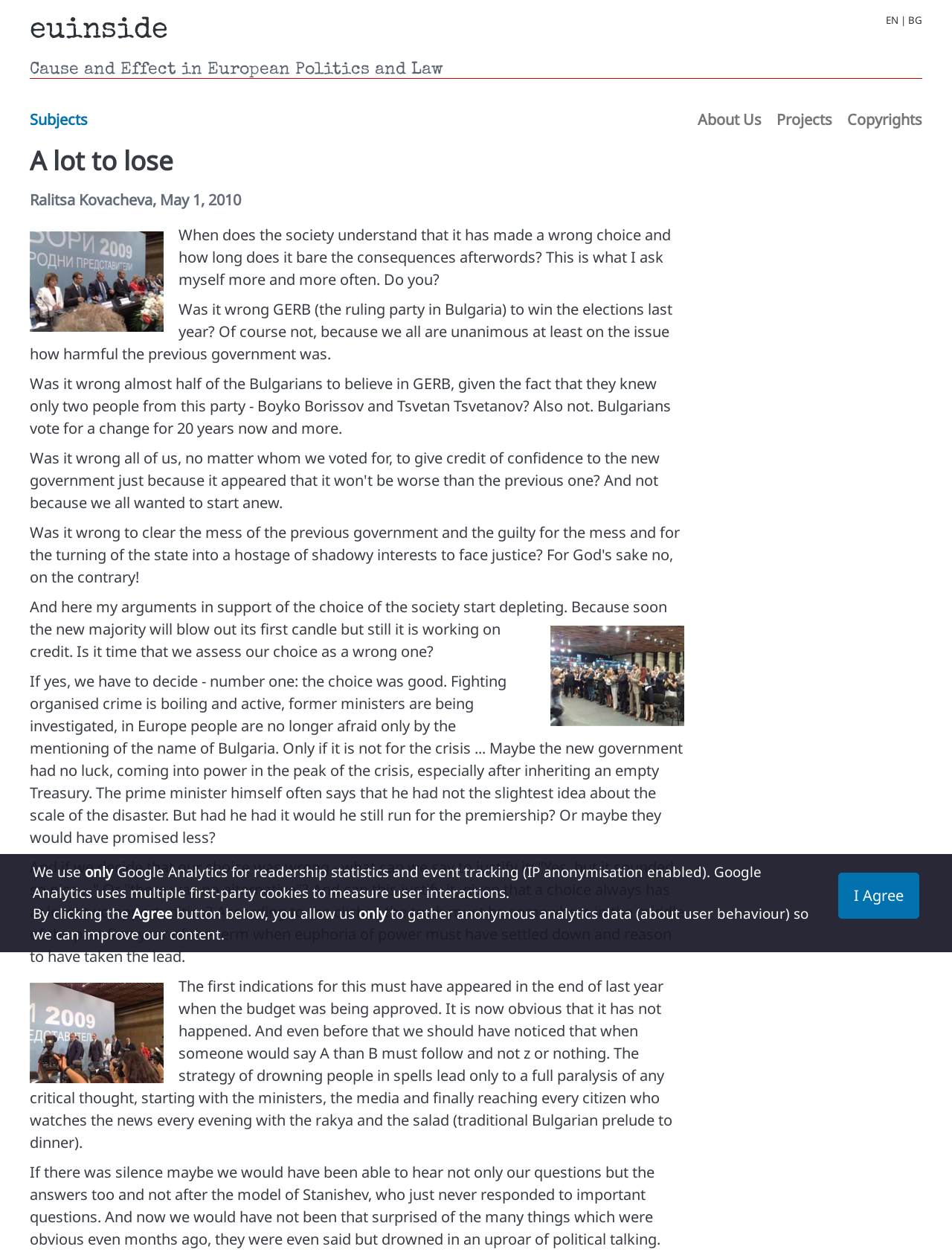Determine the bounding box of the UI element mentioned here: "I Agree". The coordinates must be in the format [left, top, right, bottom] with values ranging from 0 to 1.

[0.88, 0.695, 0.966, 0.732]